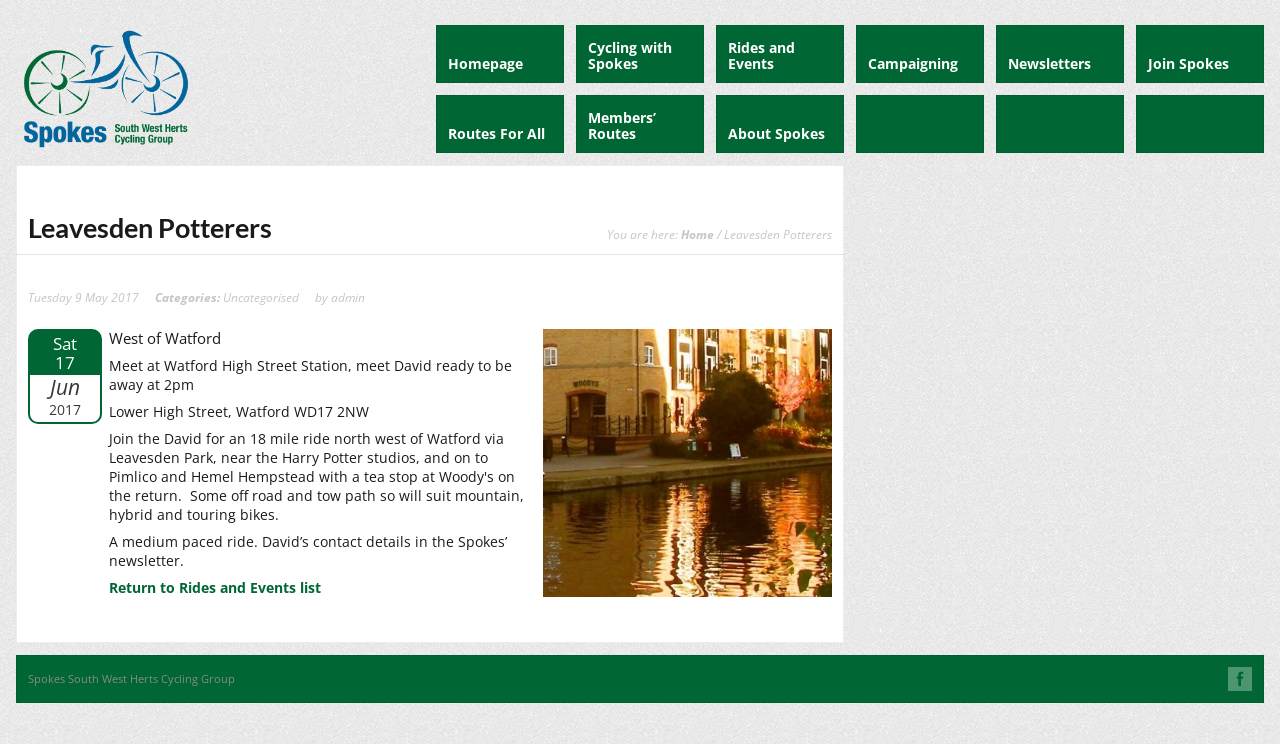Using the element description: "Cycling with Spokes", determine the bounding box coordinates. The coordinates should be in the format [left, top, right, bottom], with values between 0 and 1.

[0.45, 0.034, 0.55, 0.112]